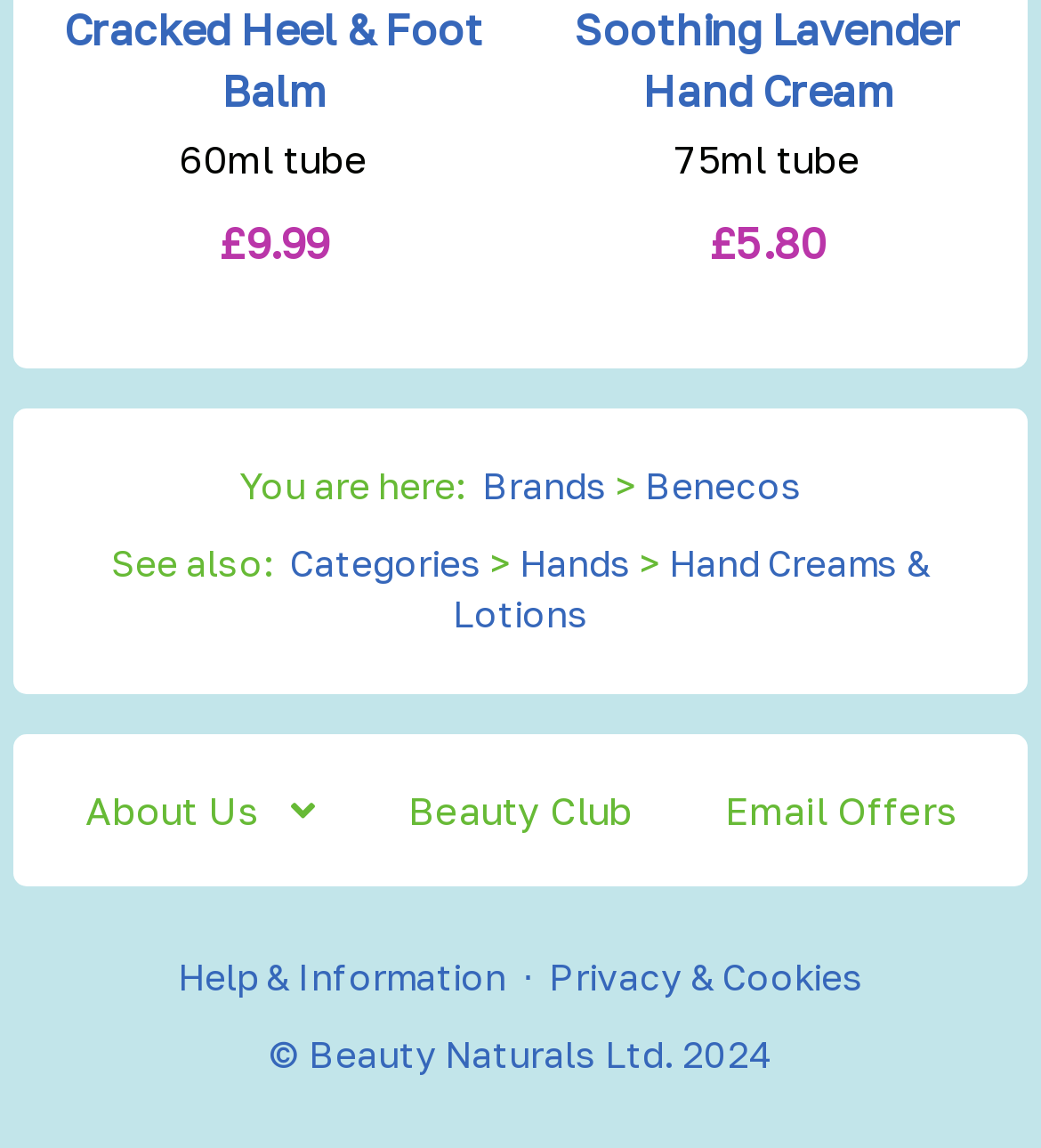Bounding box coordinates are specified in the format (top-left x, top-left y, bottom-right x, bottom-right y). All values are floating point numbers bounded between 0 and 1. Please provide the bounding box coordinate of the region this sentence describes: Privacy & Cookies

[0.527, 0.832, 0.829, 0.869]